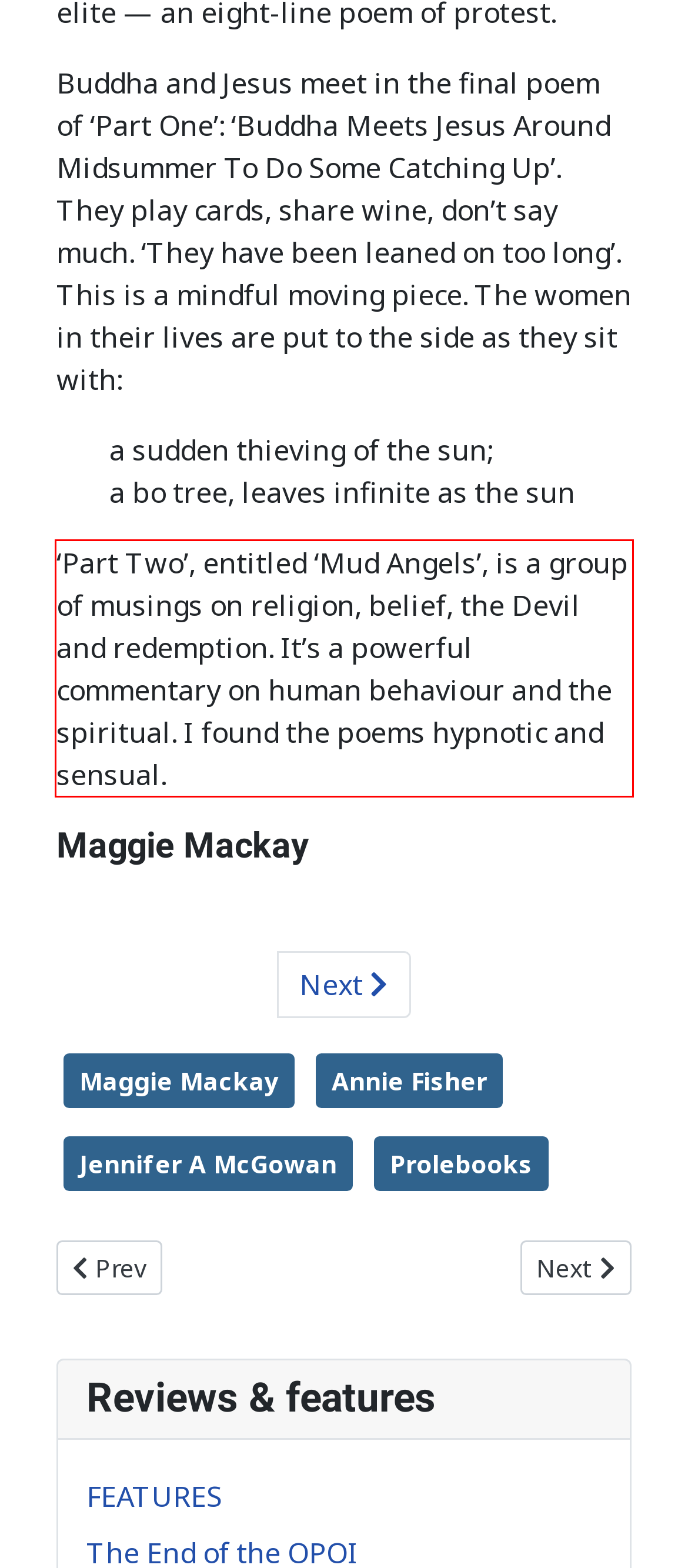Using the provided webpage screenshot, recognize the text content in the area marked by the red bounding box.

‘Part Two’, entitled ‘Mud Angels’, is a group of musings on religion, belief, the Devil and redemption. It’s a powerful commentary on human behaviour and the spiritual. I found the poems hypnotic and sensual.